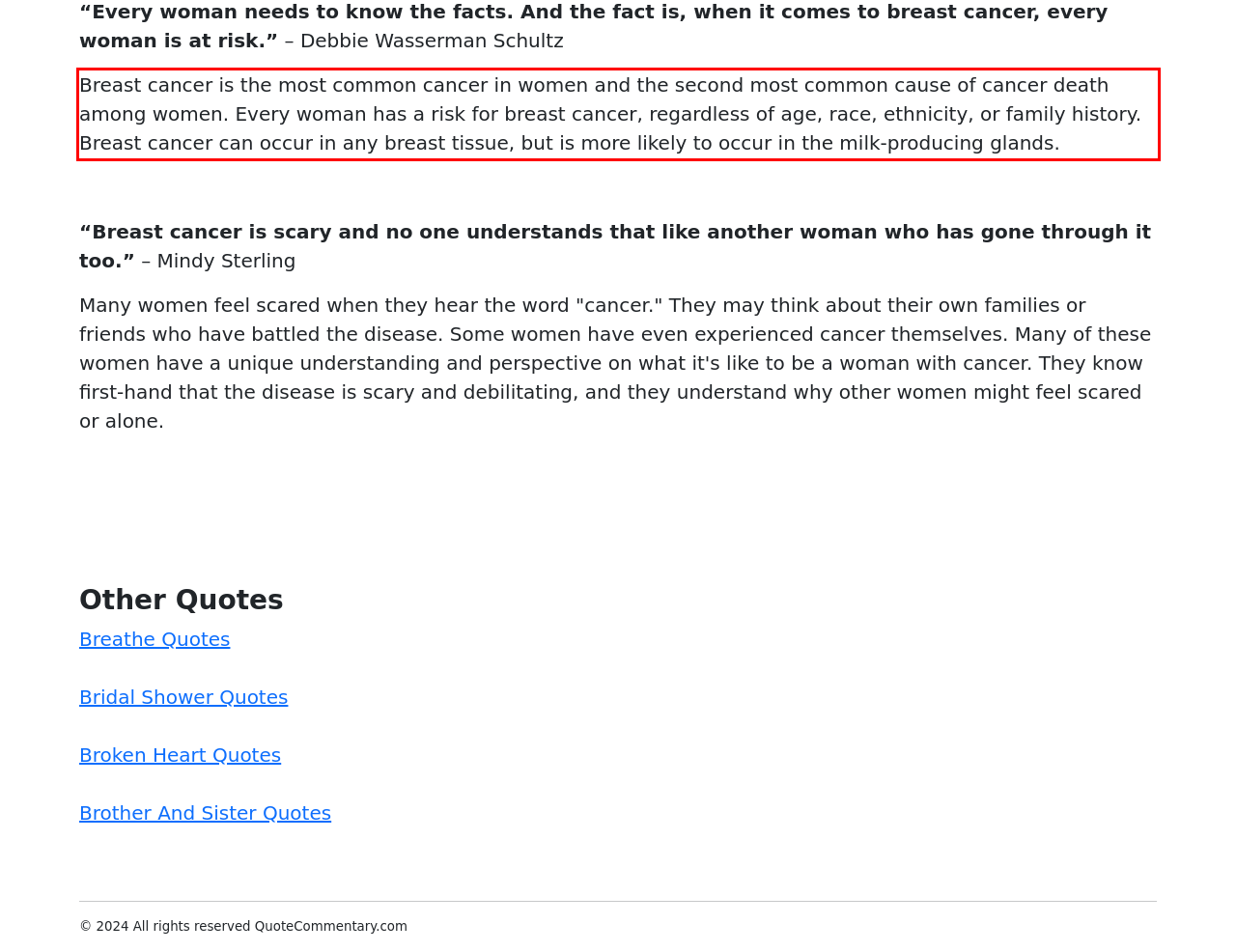You have a screenshot of a webpage with a red bounding box. Use OCR to generate the text contained within this red rectangle.

Breast cancer is the most common cancer in women and the second most common cause of cancer death among women. Every woman has a risk for breast cancer, regardless of age, race, ethnicity, or family history. Breast cancer can occur in any breast tissue, but is more likely to occur in the milk-producing glands.